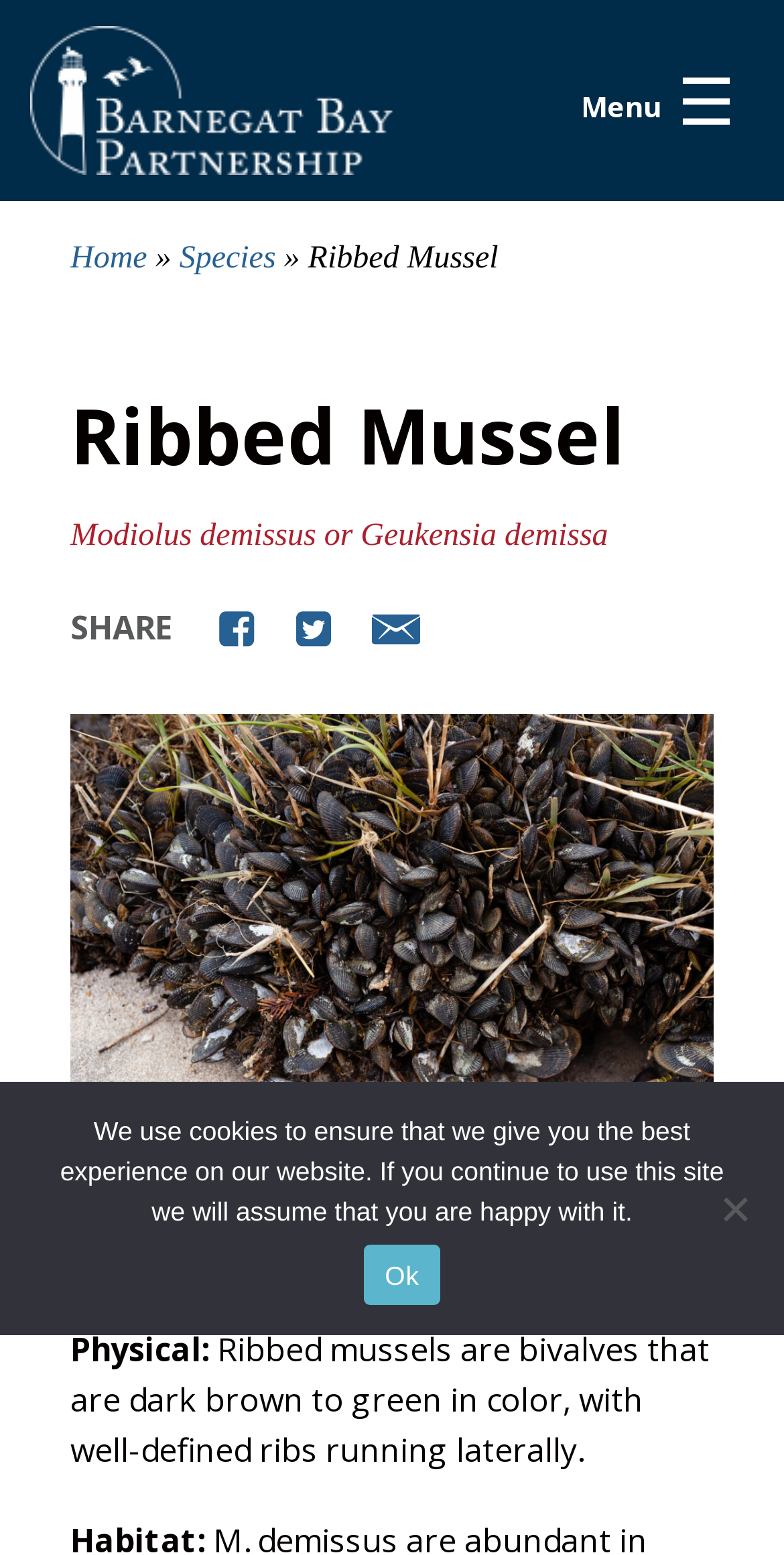How many social media sharing options are available?
Refer to the image and provide a one-word or short phrase answer.

3